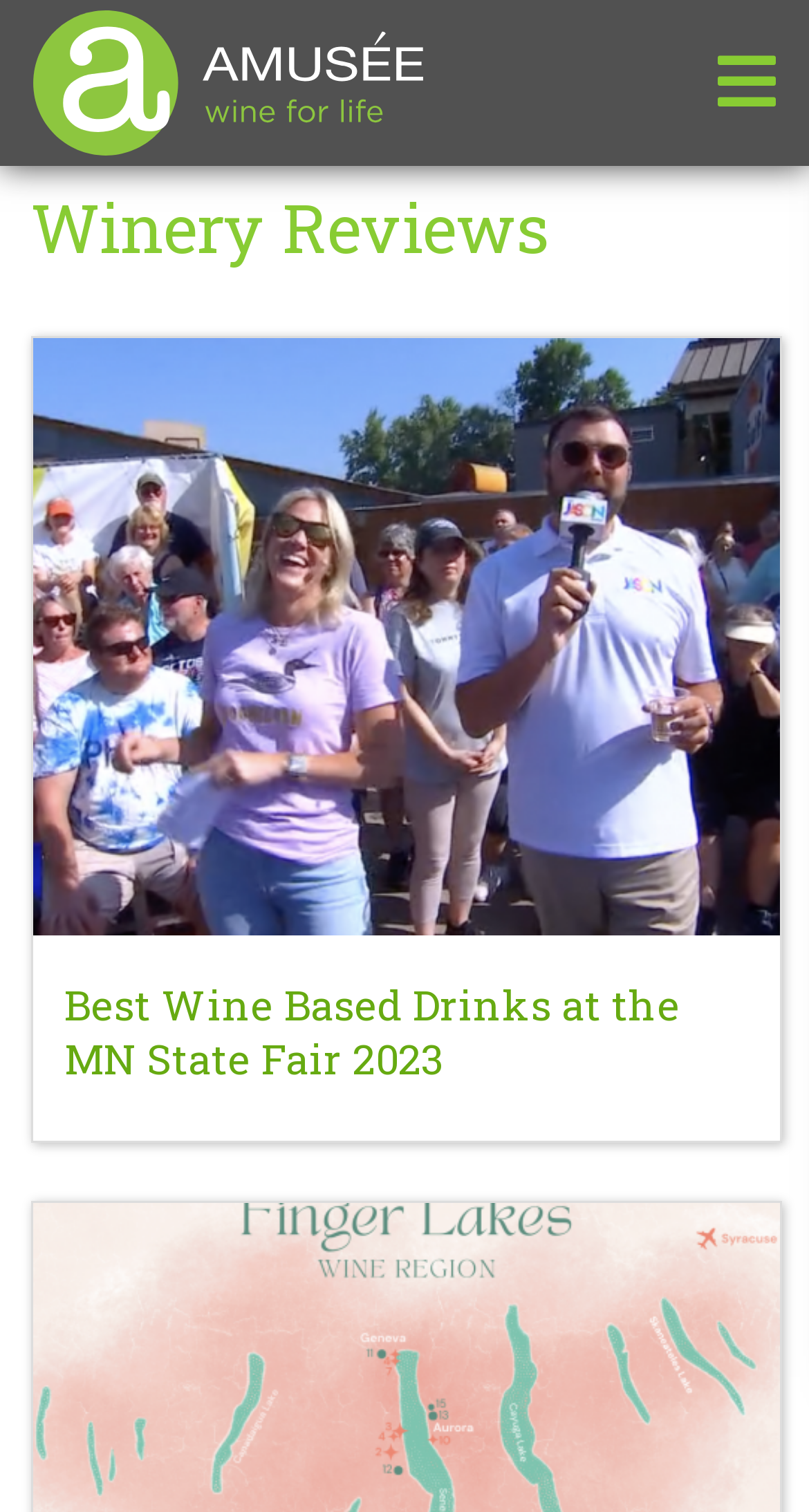Is there a search function on this page?
By examining the image, provide a one-word or phrase answer.

No